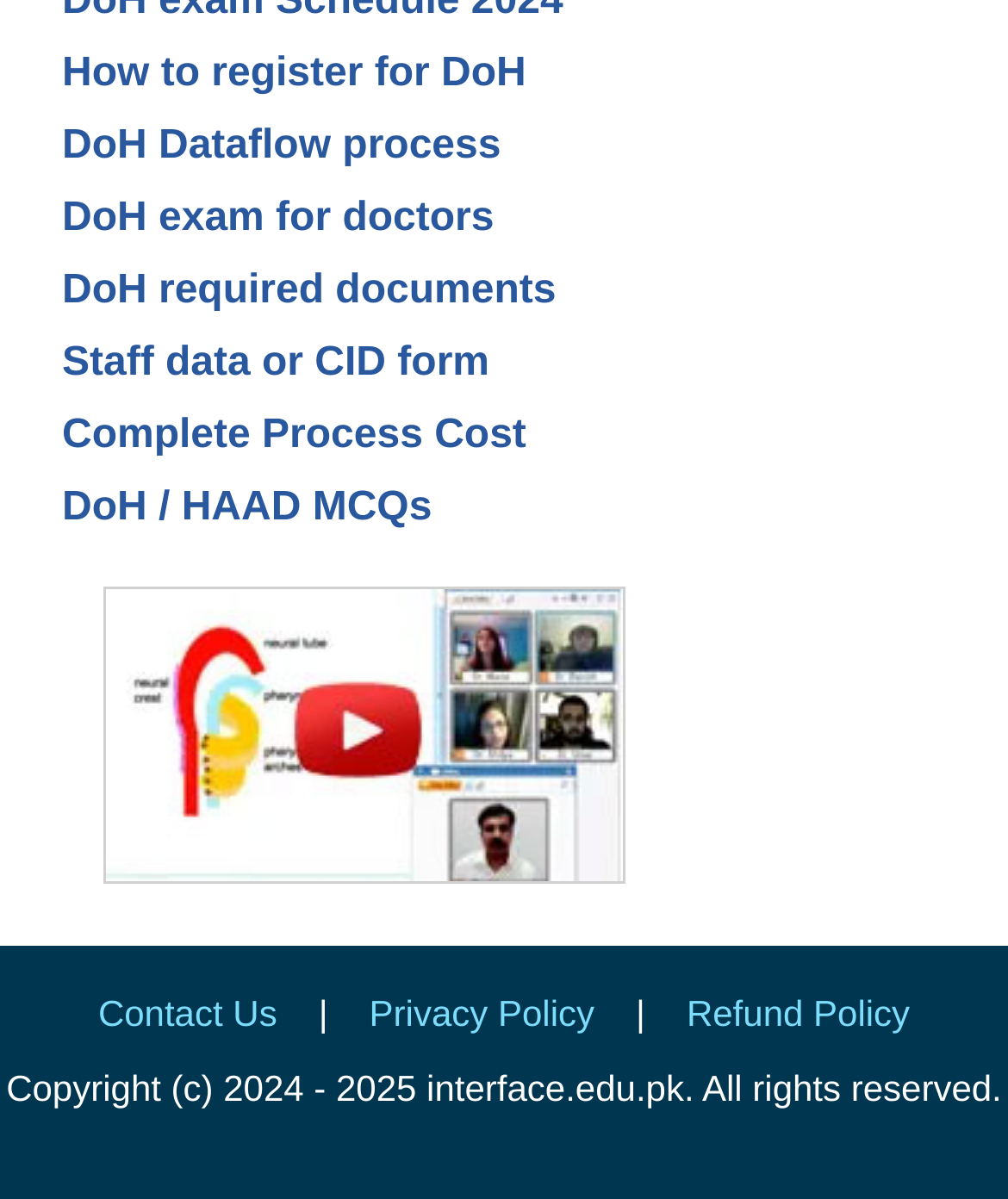Locate the bounding box for the described UI element: "DoH / HAAD MCQs". Ensure the coordinates are four float numbers between 0 and 1, formatted as [left, top, right, bottom].

[0.062, 0.404, 0.428, 0.441]